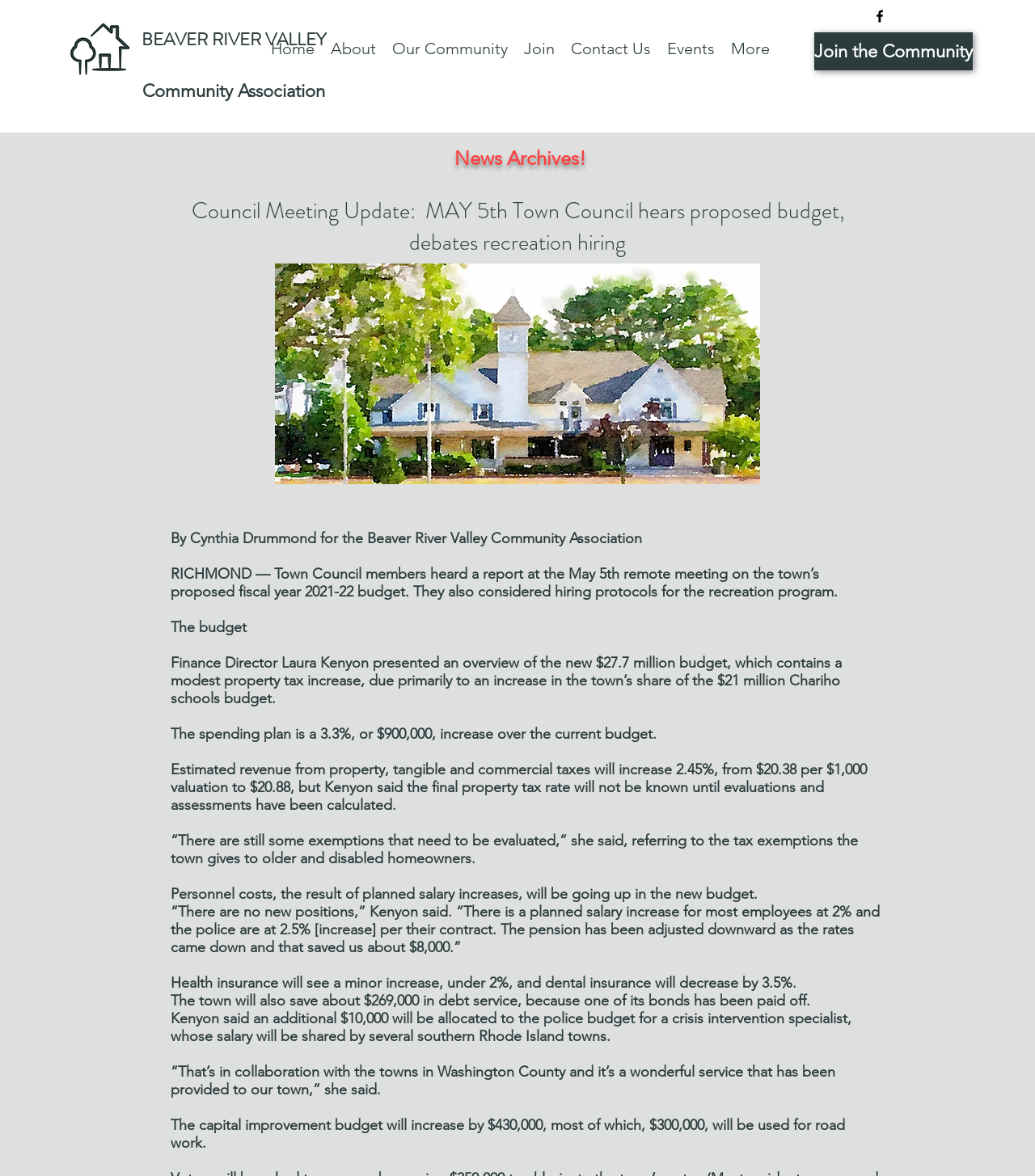Identify the bounding box coordinates of the area you need to click to perform the following instruction: "Go to DesignVancouver homepage".

None